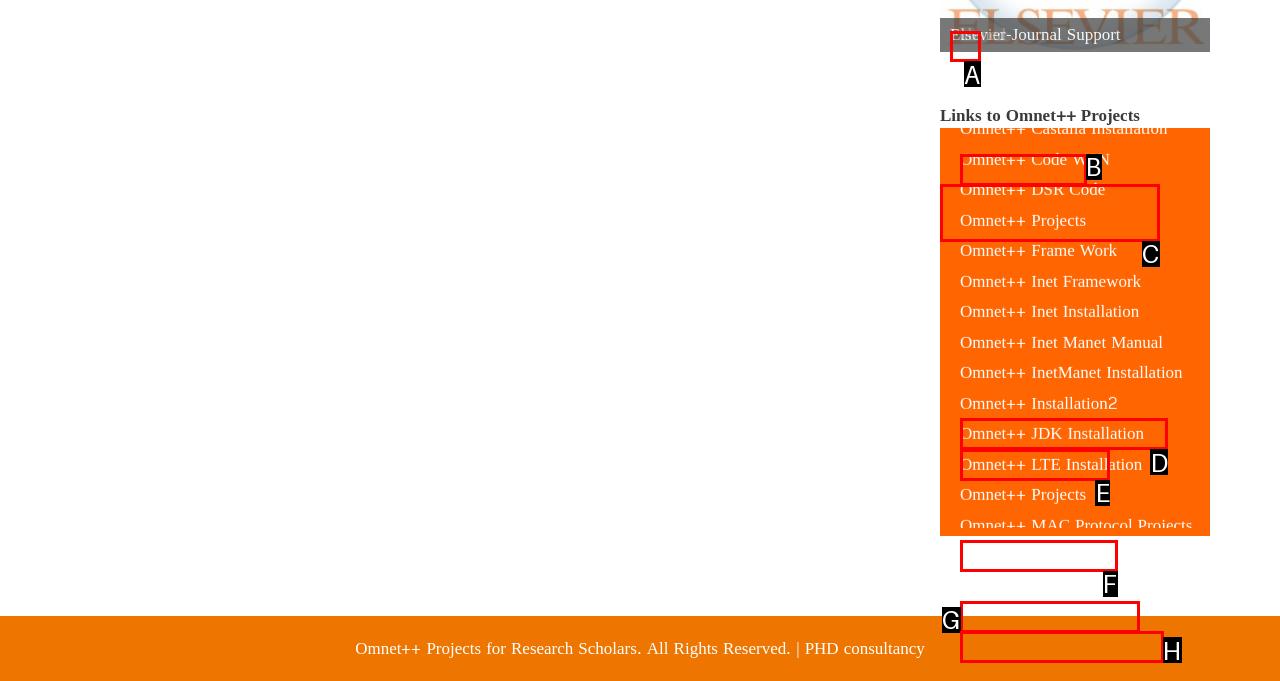Given the element description: <
Pick the letter of the correct option from the list.

A